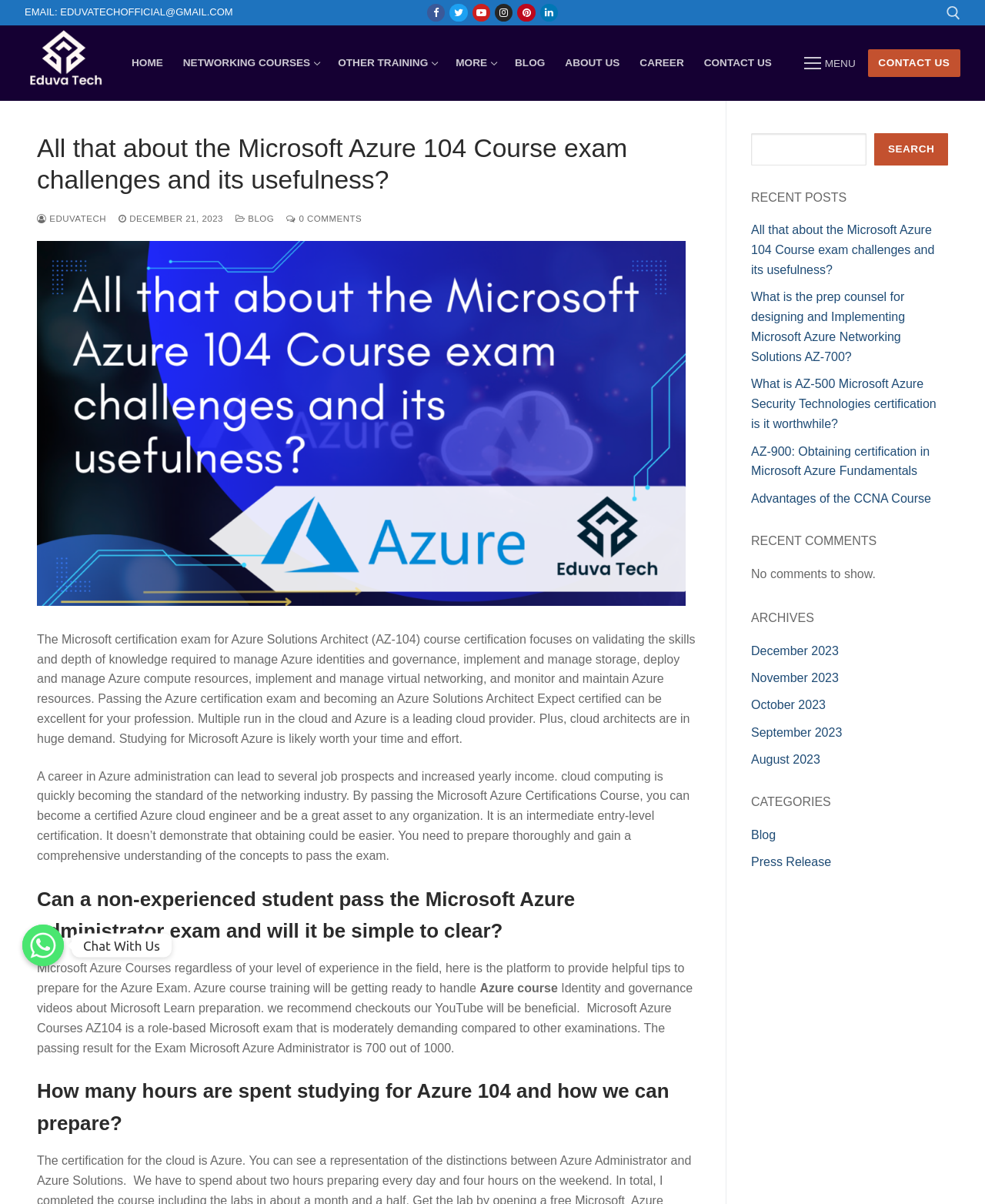Specify the bounding box coordinates of the area to click in order to execute this command: 'Click the 'Exhibit' button'. The coordinates should consist of four float numbers ranging from 0 to 1, and should be formatted as [left, top, right, bottom].

None